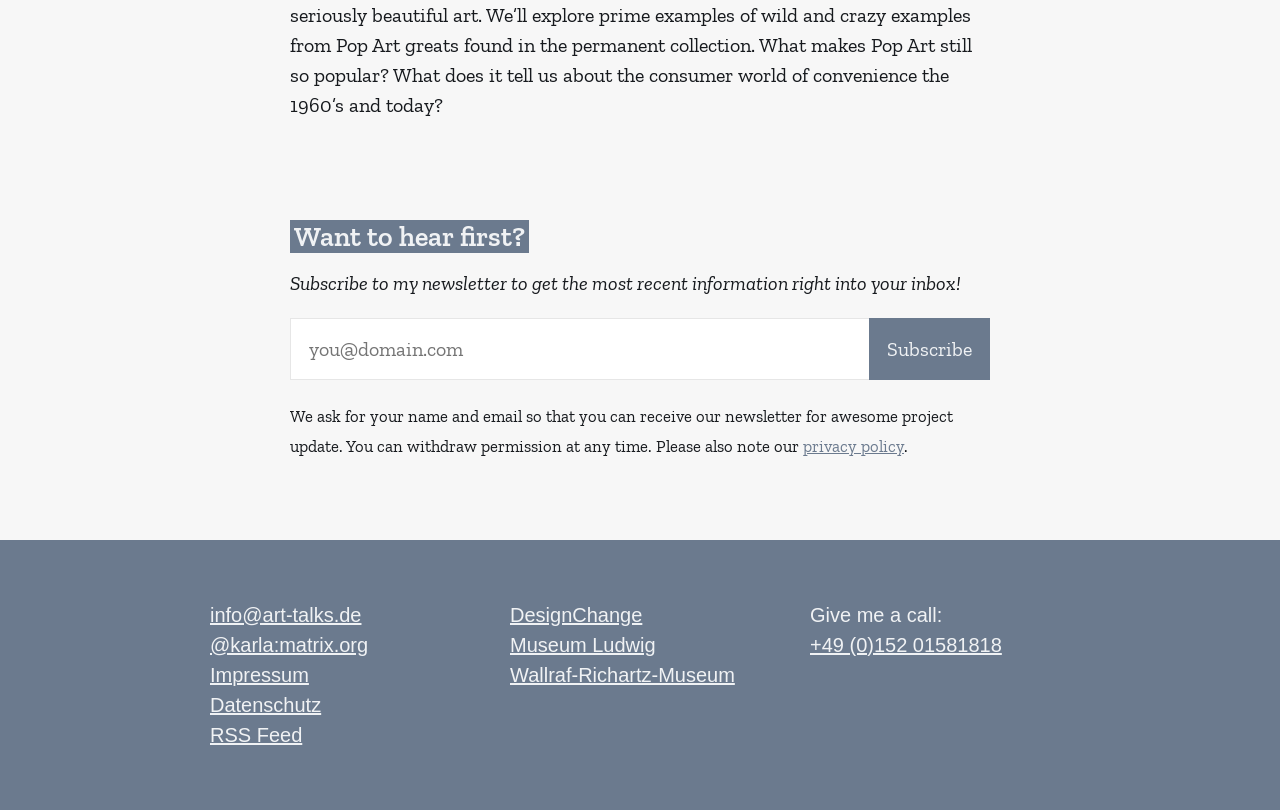What type of institutions are linked at the bottom of the page?
Please answer using one word or phrase, based on the screenshot.

Museums